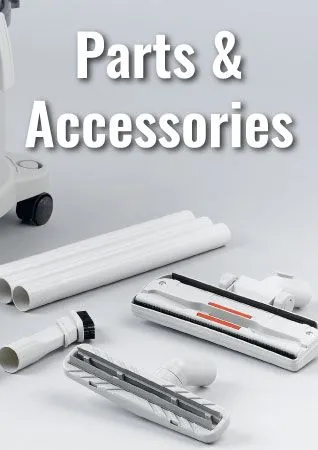What is the background of the image?
Based on the screenshot, answer the question with a single word or phrase.

Light backdrop